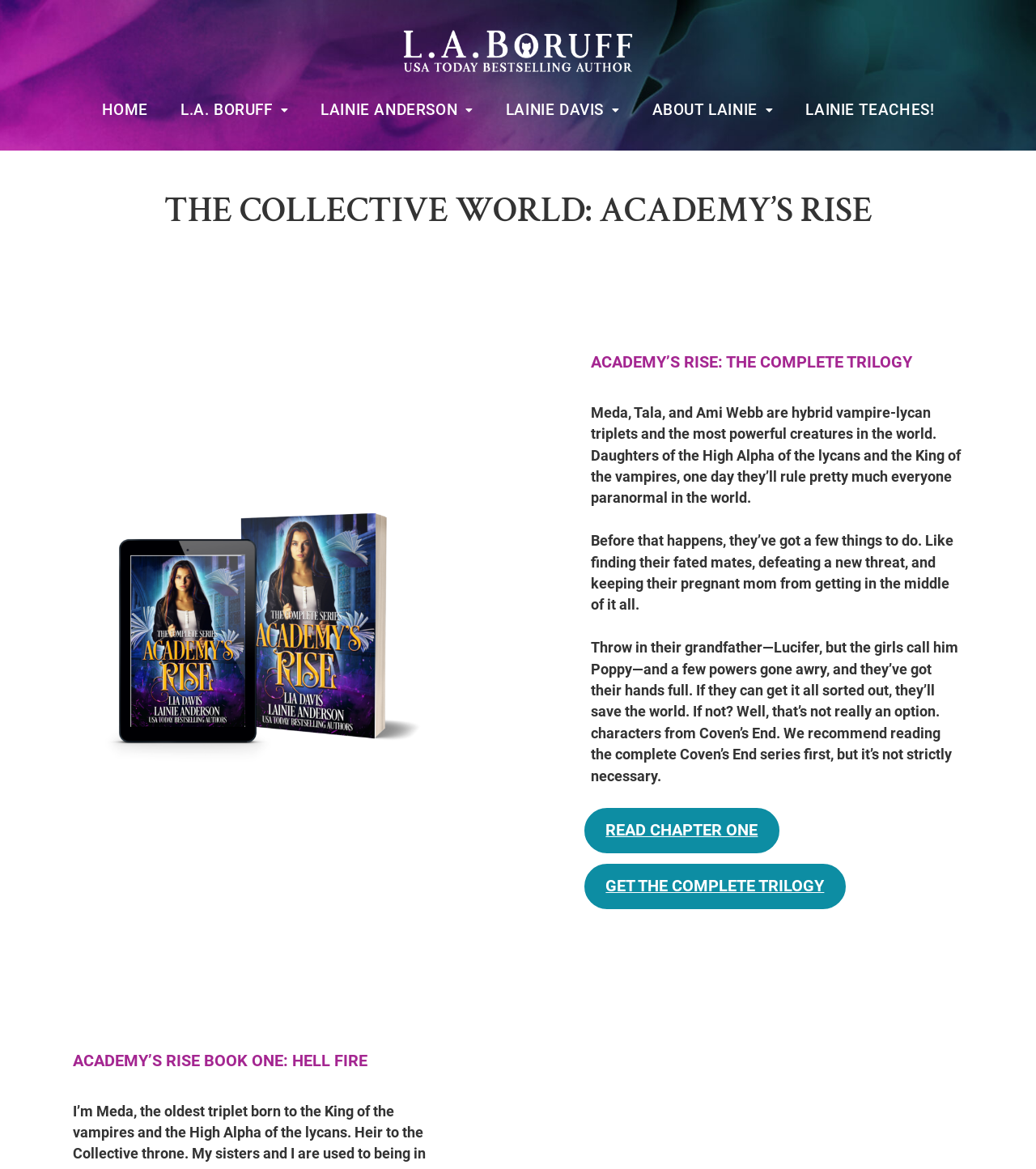Please give a succinct answer to the question in one word or phrase:
What is the relationship between the girls and Lucifer?

Grandfather